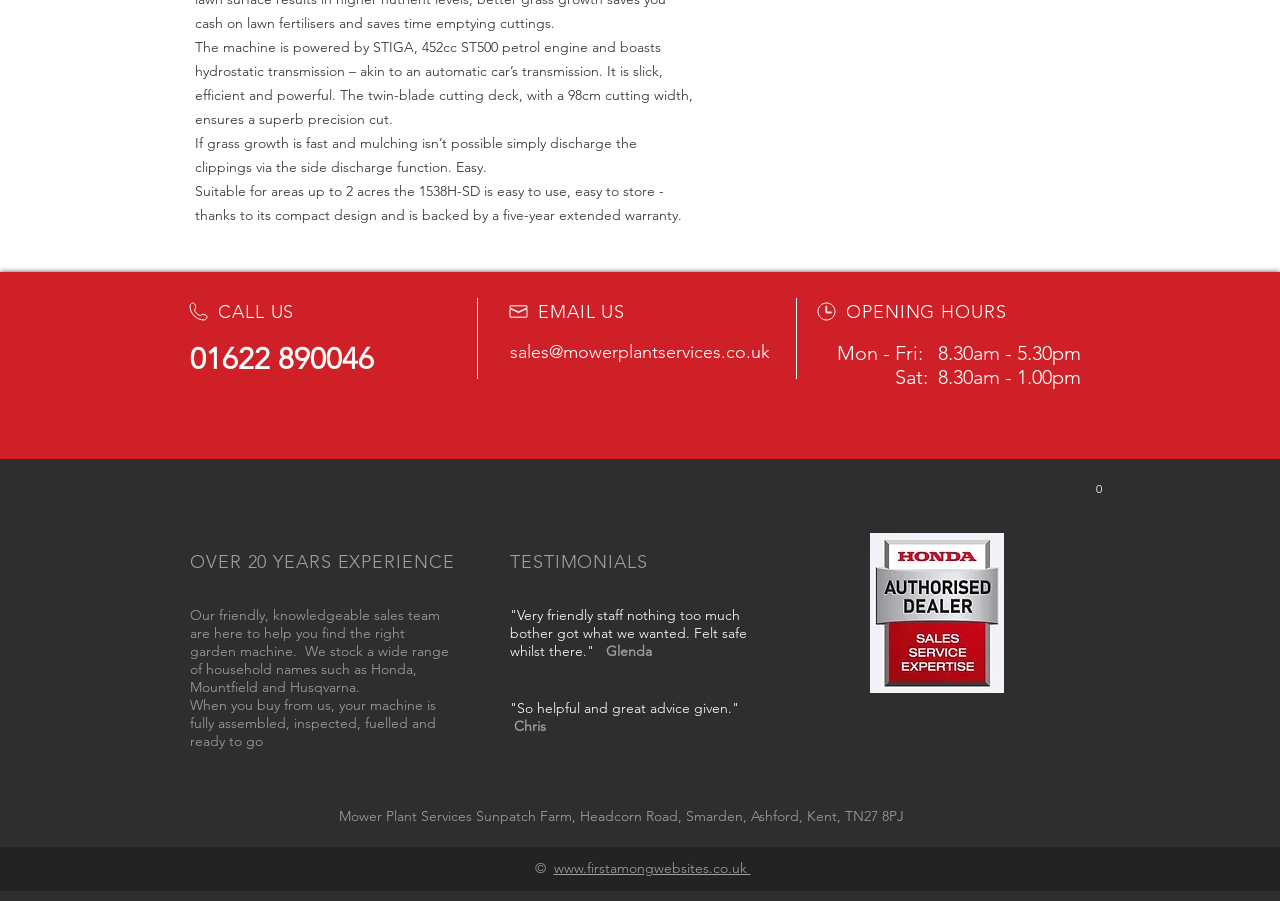Use a single word or phrase to answer the question:
What is the phone number to call for inquiries?

01622 890046